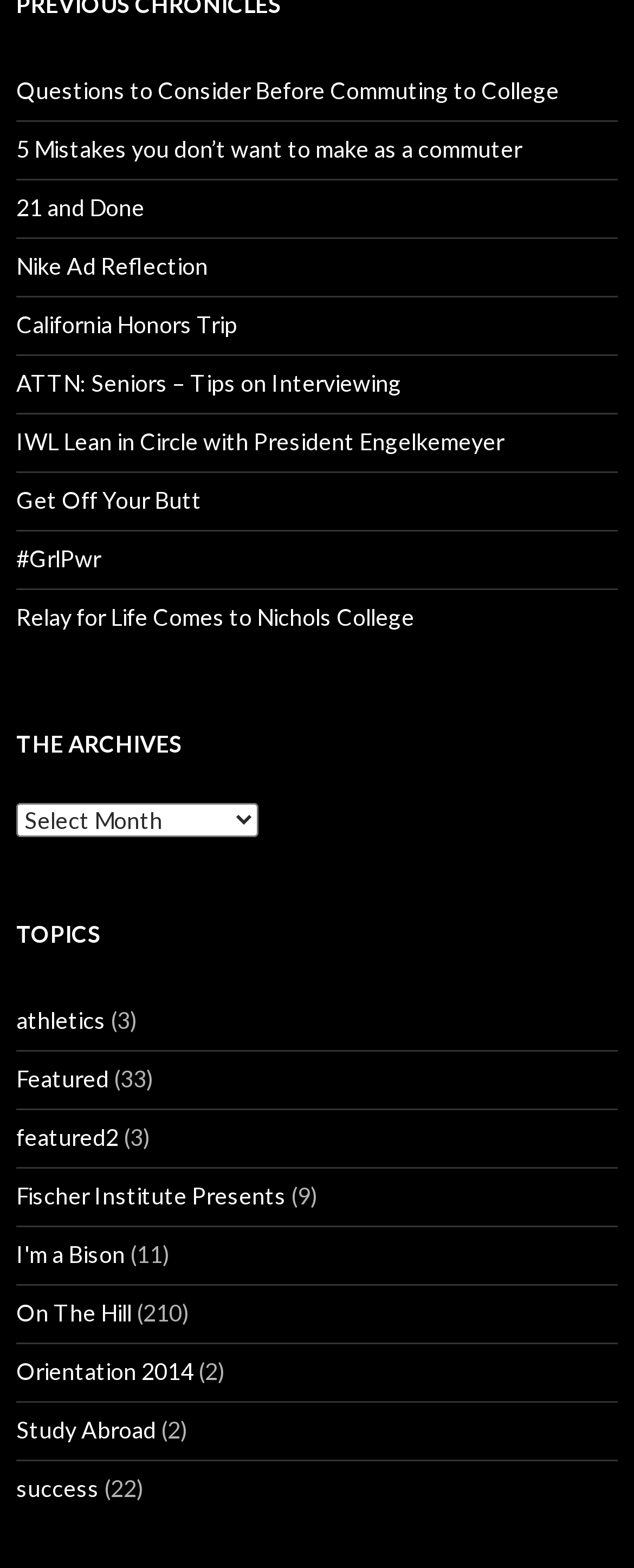How many links are in the 'Previous Chronicles' navigation?
Please respond to the question thoroughly and include all relevant details.

To find the number of links in the 'Previous Chronicles' navigation, we can count the number of link elements that are children of the 'Previous Chronicles' navigation element. There are 9 link elements, each with a text description.